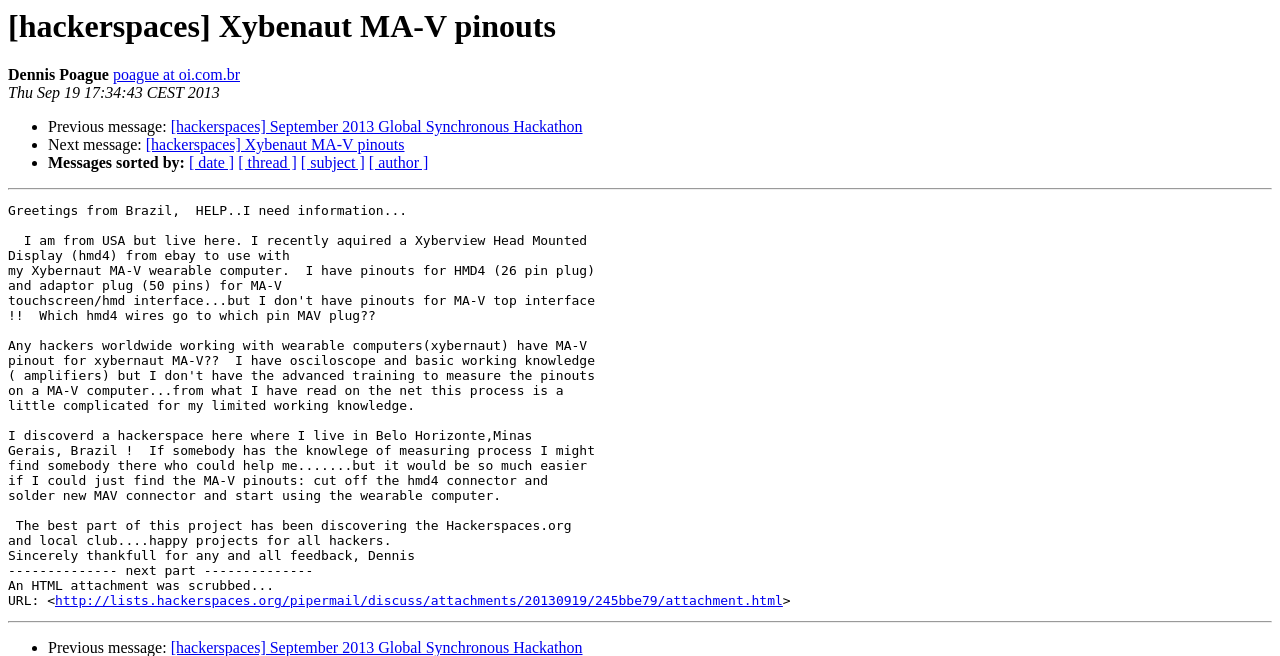Show the bounding box coordinates for the element that needs to be clicked to execute the following instruction: "Sort messages by date". Provide the coordinates in the form of four float numbers between 0 and 1, i.e., [left, top, right, bottom].

[0.148, 0.235, 0.183, 0.261]